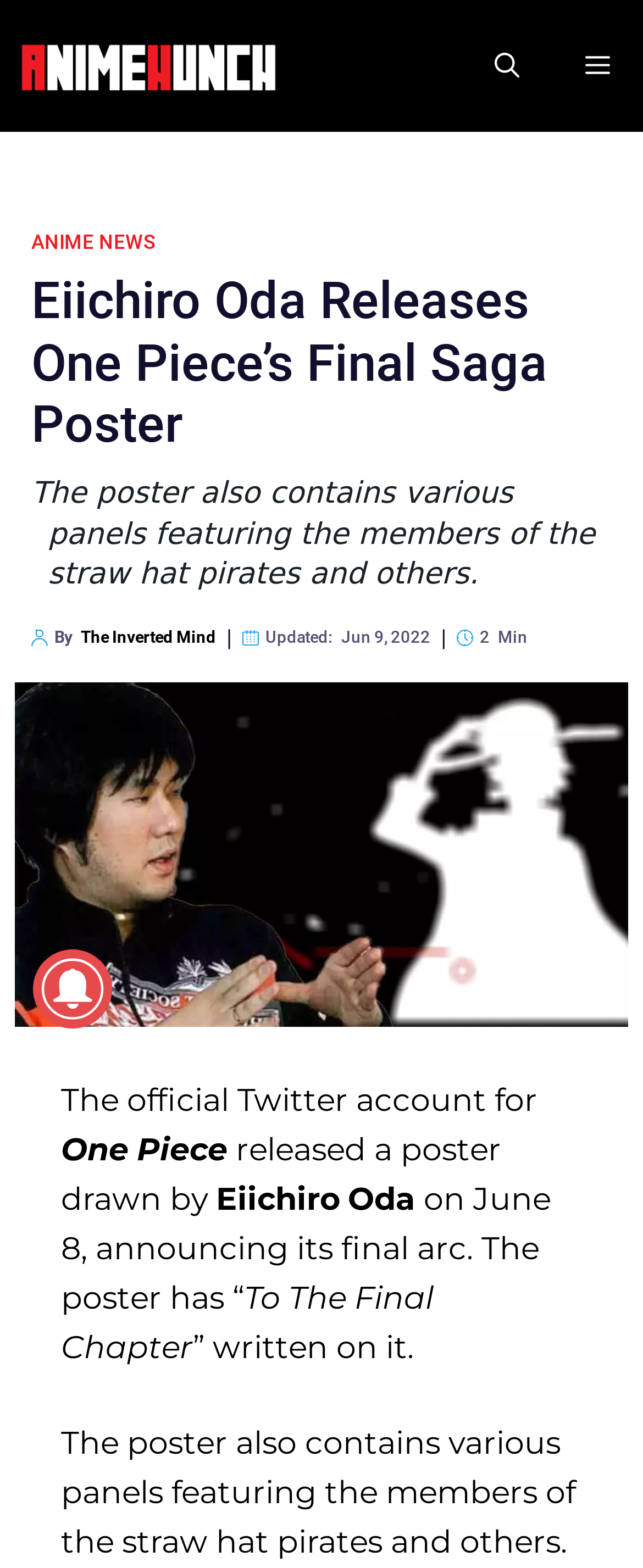Look at the image and give a detailed response to the following question: Who is the author of the poster?

The question asks about the author of the poster. From the webpage, we can see that the poster is drawn by Eiichiro Oda, as mentioned in the text 'The official Twitter account for released a poster drawn by Eiichiro Oda on June 8, announcing its final arc.'